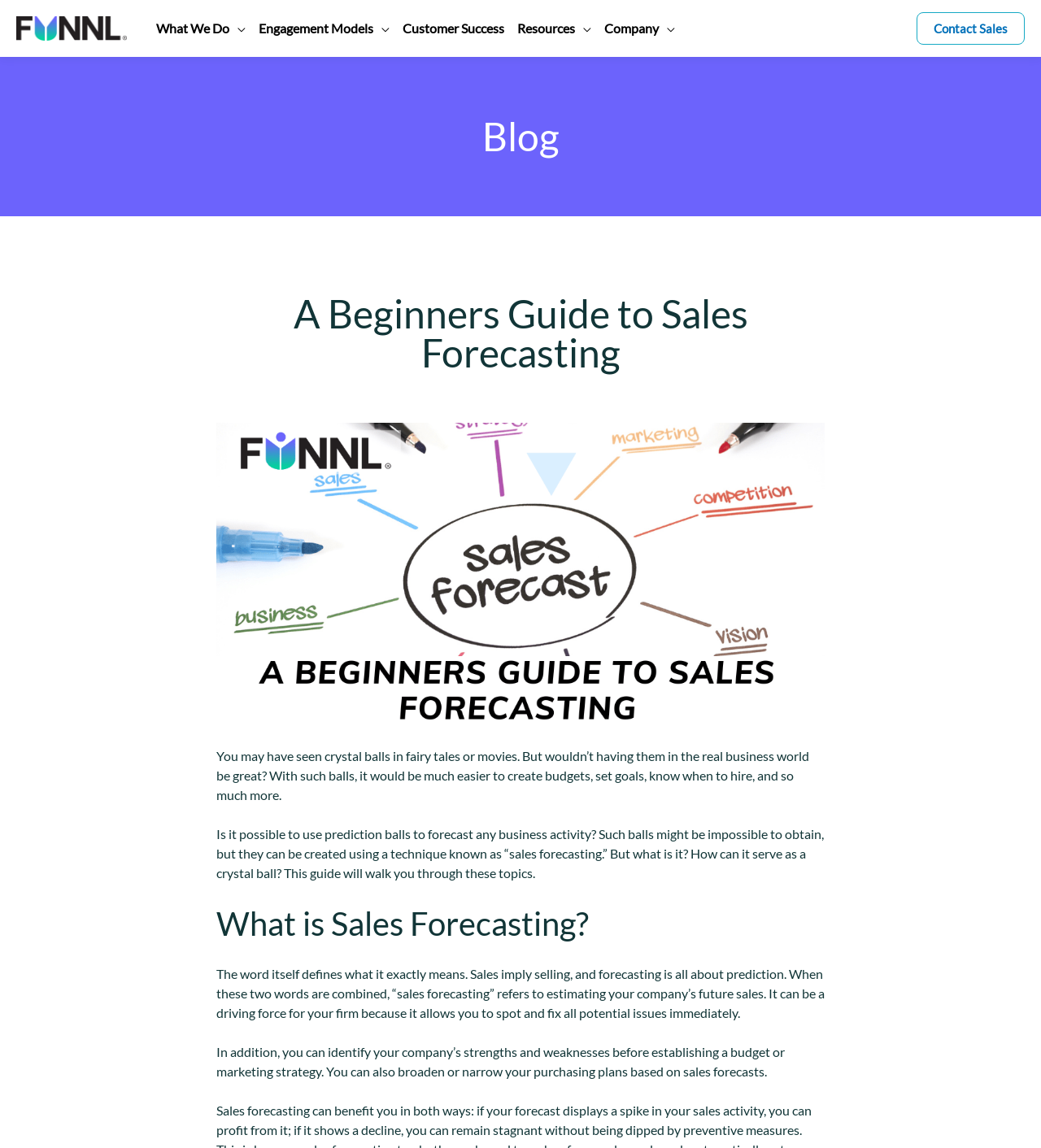What is the benefit of using sales forecasting?
We need a detailed and exhaustive answer to the question. Please elaborate.

The text states that sales forecasting can be a driving force for a firm because it allows you to spot and fix all potential issues immediately, which can help improve the company's performance.